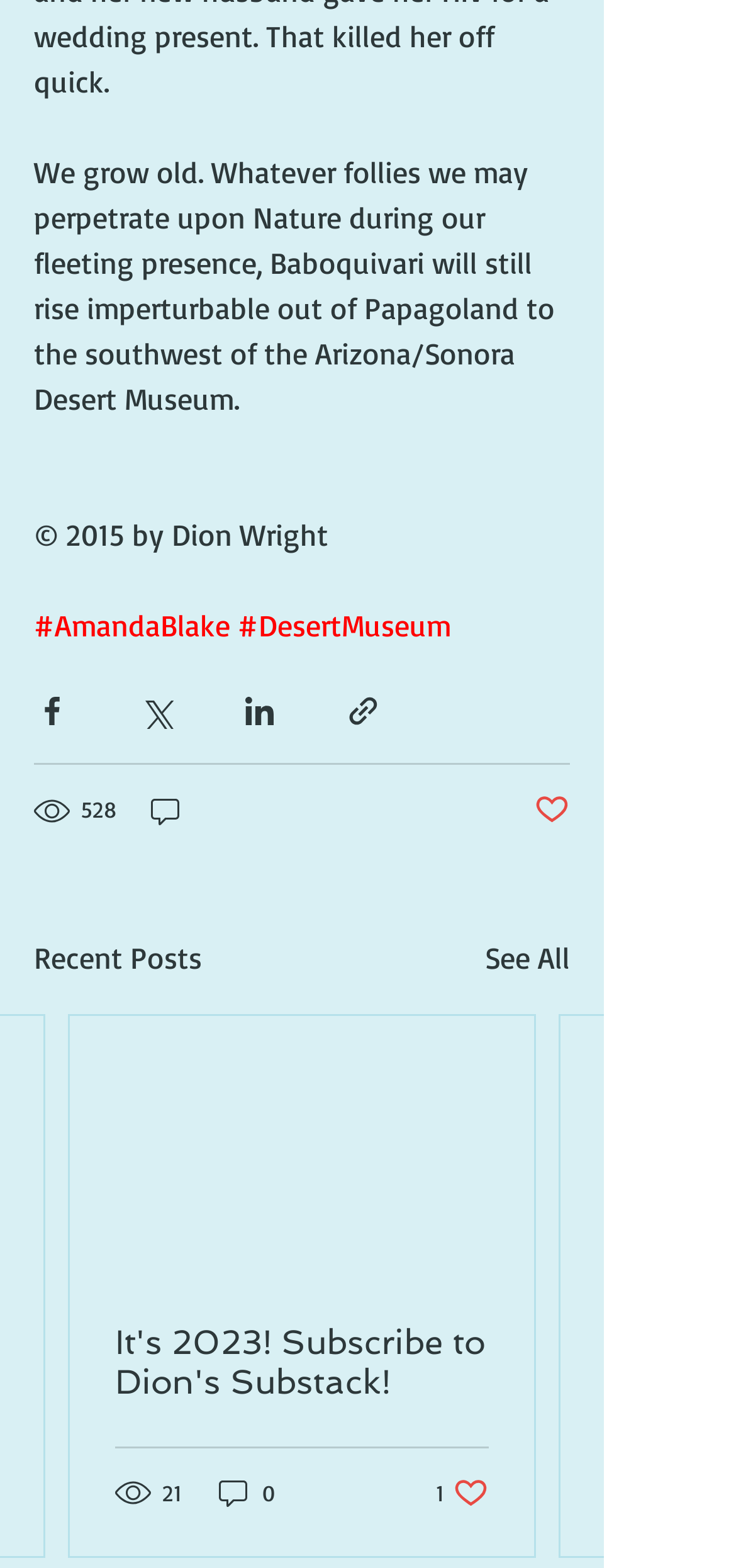Determine the bounding box coordinates in the format (top-left x, top-left y, bottom-right x, bottom-right y). Ensure all values are floating point numbers between 0 and 1. Identify the bounding box of the UI element described by: Post not marked as liked

[0.726, 0.504, 0.774, 0.529]